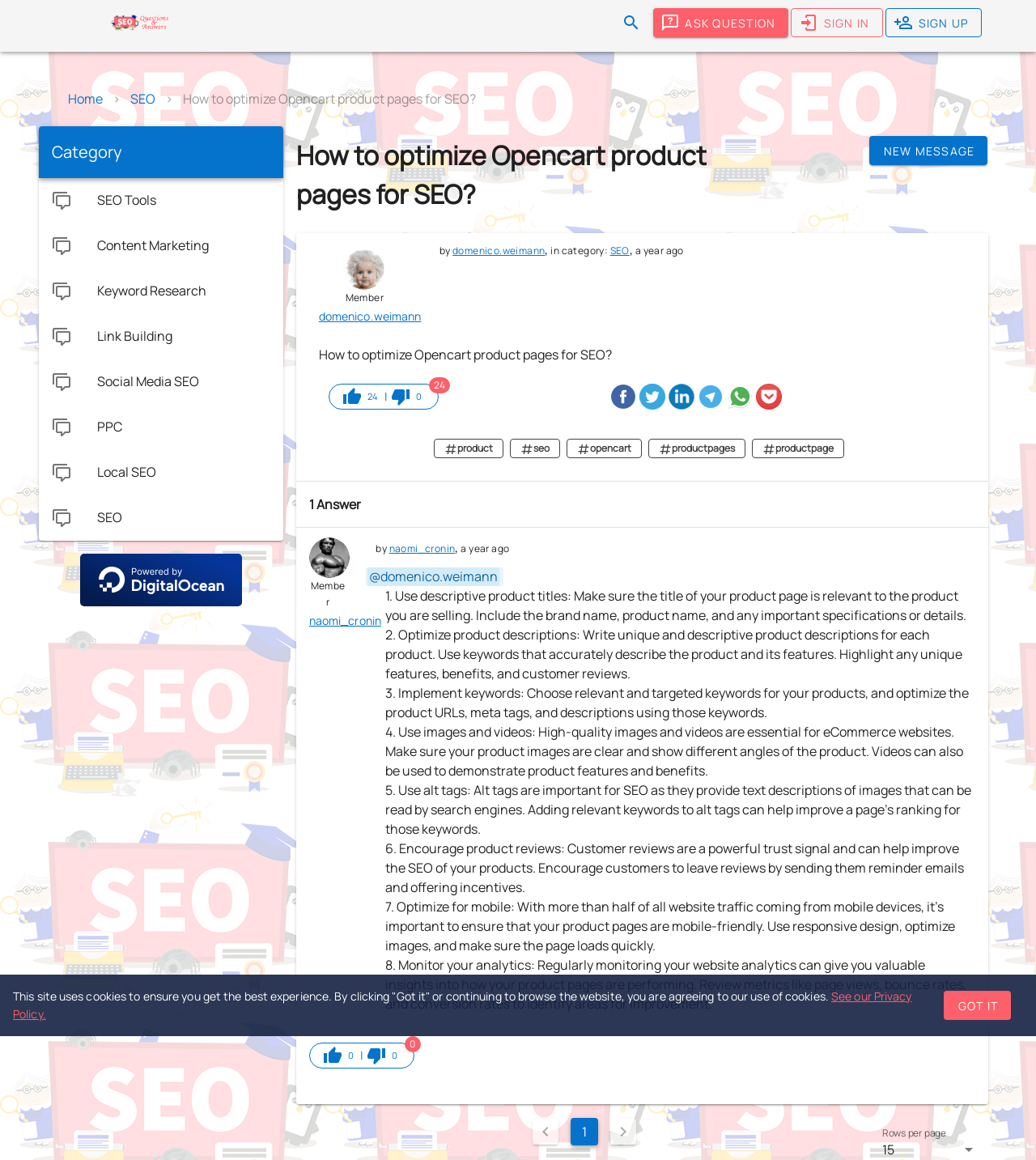Bounding box coordinates should be provided in the format (top-left x, top-left y, bottom-right x, bottom-right y) with all values between 0 and 1. Identify the bounding box for this UI element: ByAna Isabel Sibaja

None